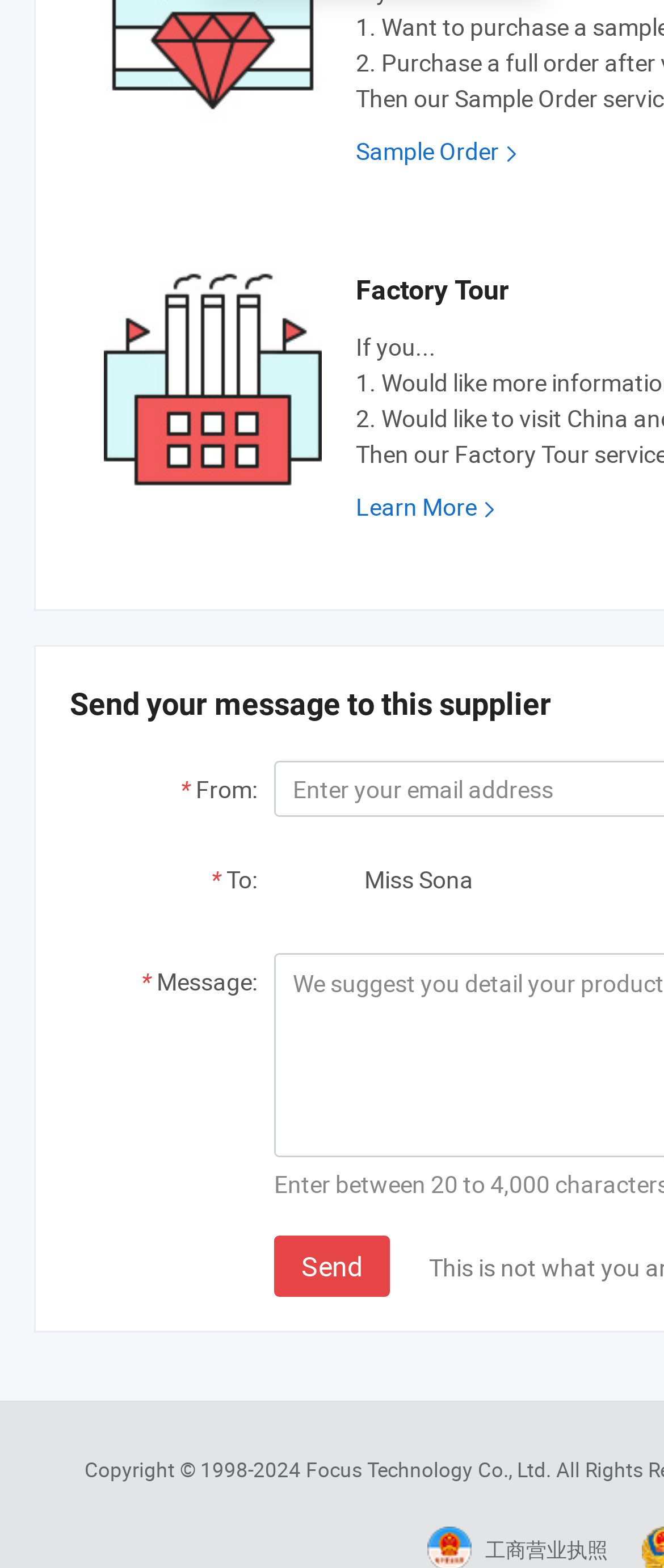For the element described, predict the bounding box coordinates as (top-left x, top-left y, bottom-right x, bottom-right y). All values should be between 0 and 1. Element description: Send

[0.413, 0.788, 0.587, 0.827]